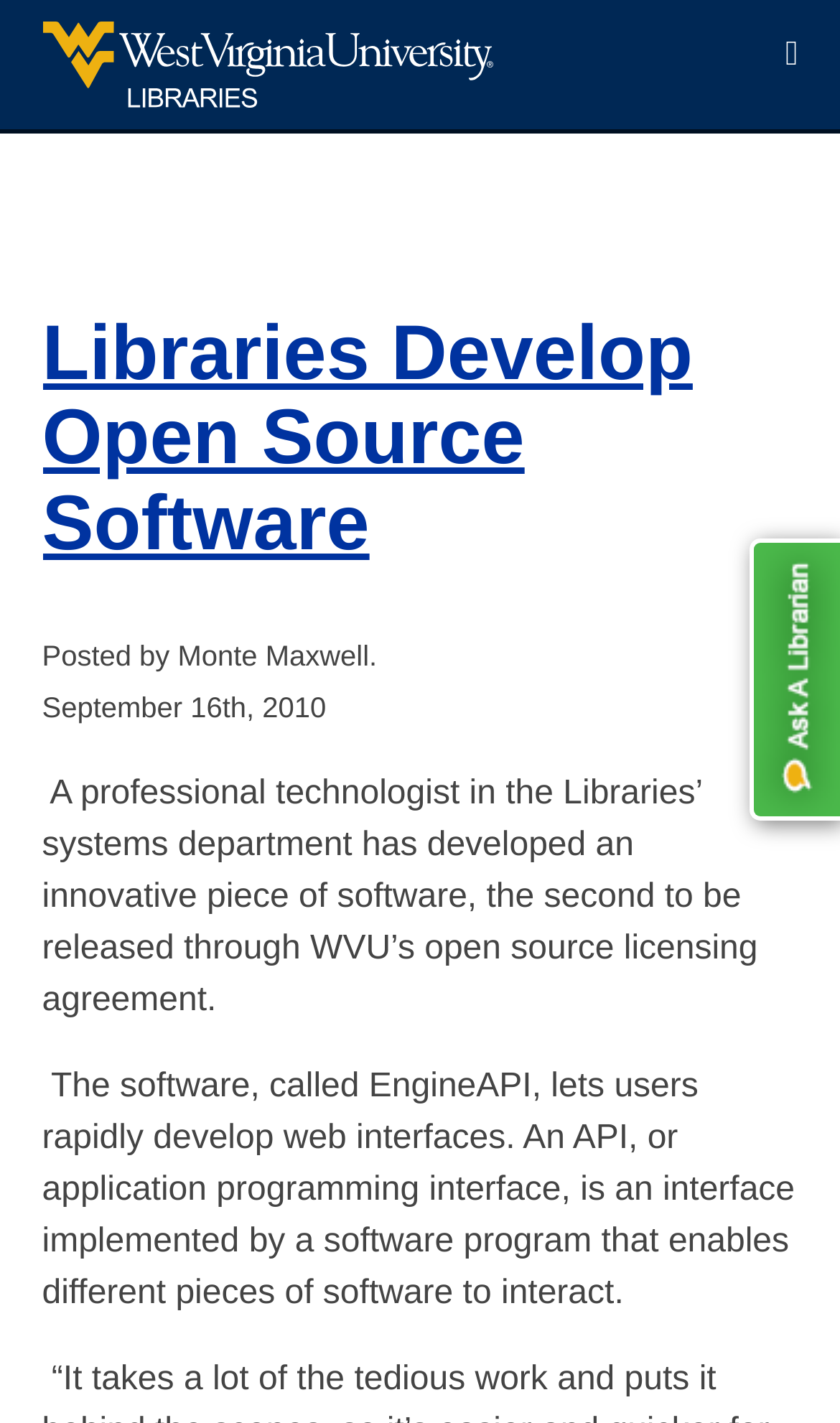Using floating point numbers between 0 and 1, provide the bounding box coordinates in the format (top-left x, top-left y, bottom-right x, bottom-right y). Locate the UI element described here: Libraries Develop Open Source Software

[0.05, 0.216, 0.825, 0.398]